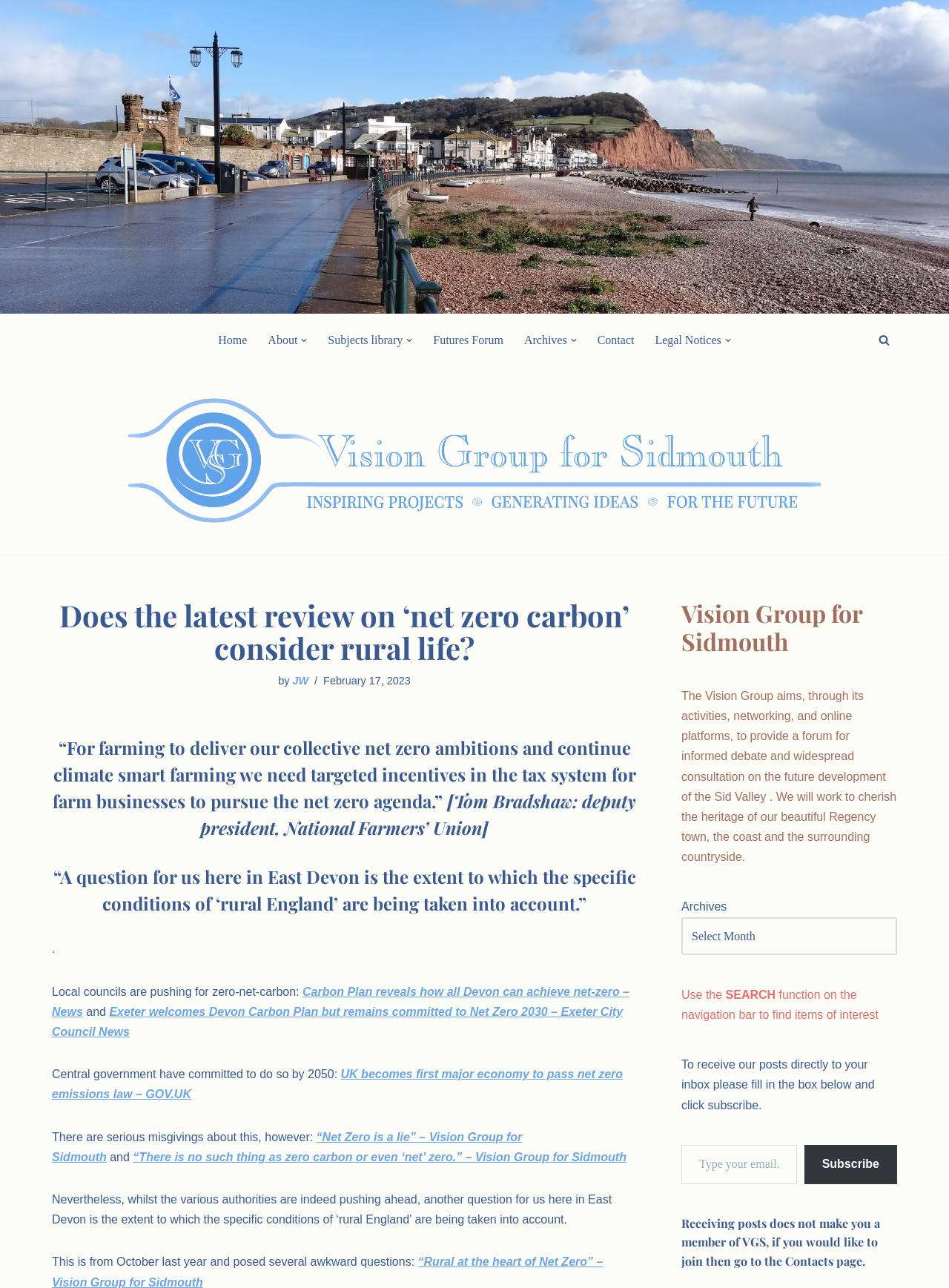Respond to the question below with a concise word or phrase:
What is the name of the organization behind this website?

Vision Group for Sidmouth